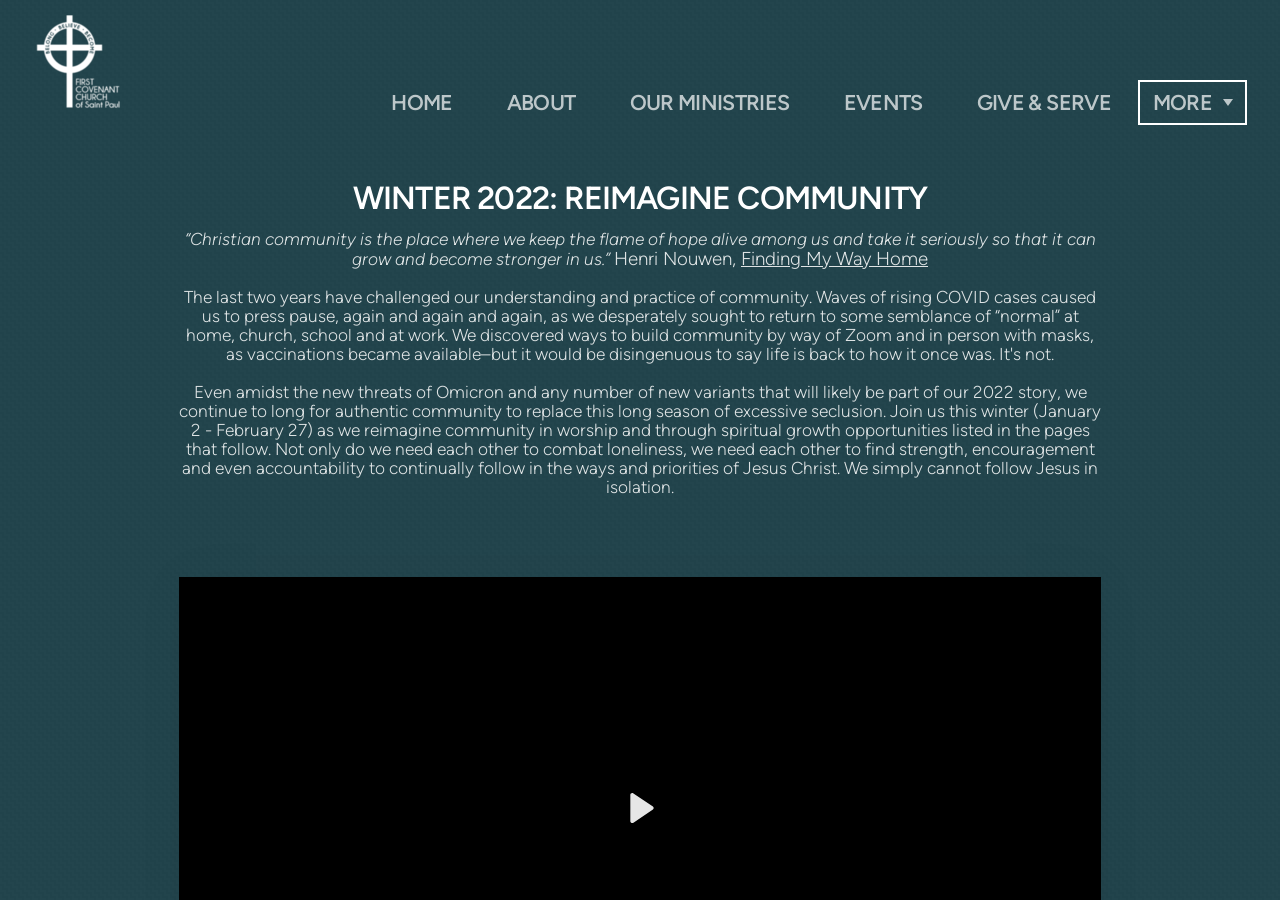Give a one-word or short phrase answer to the question: 
Who is the author of the quote?

Henri Nouwen